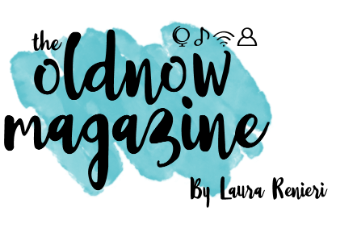Please answer the following question using a single word or phrase: 
What is the style of the typography in the logo?

Playful